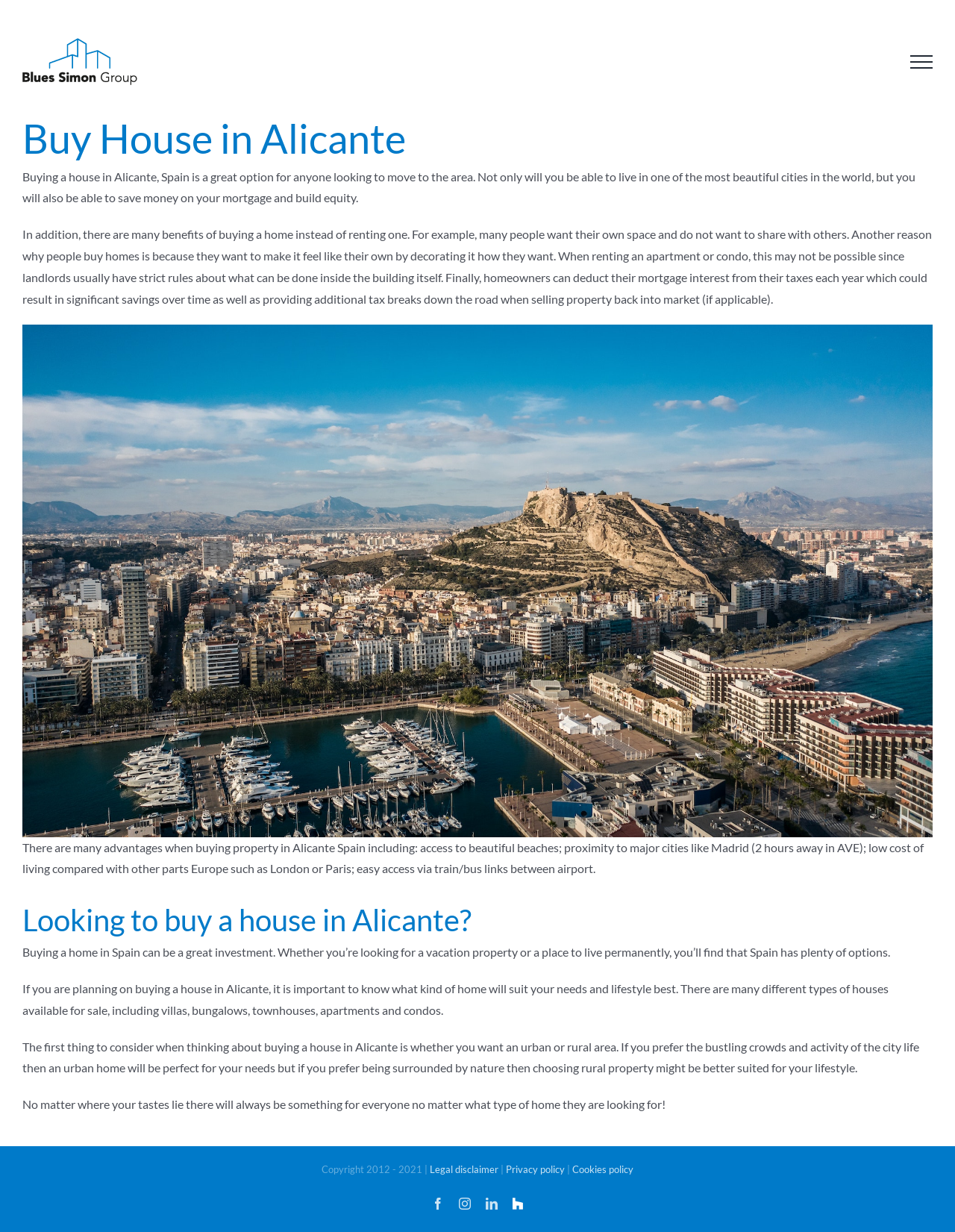Extract the heading text from the webpage.

Buy House in Alicante